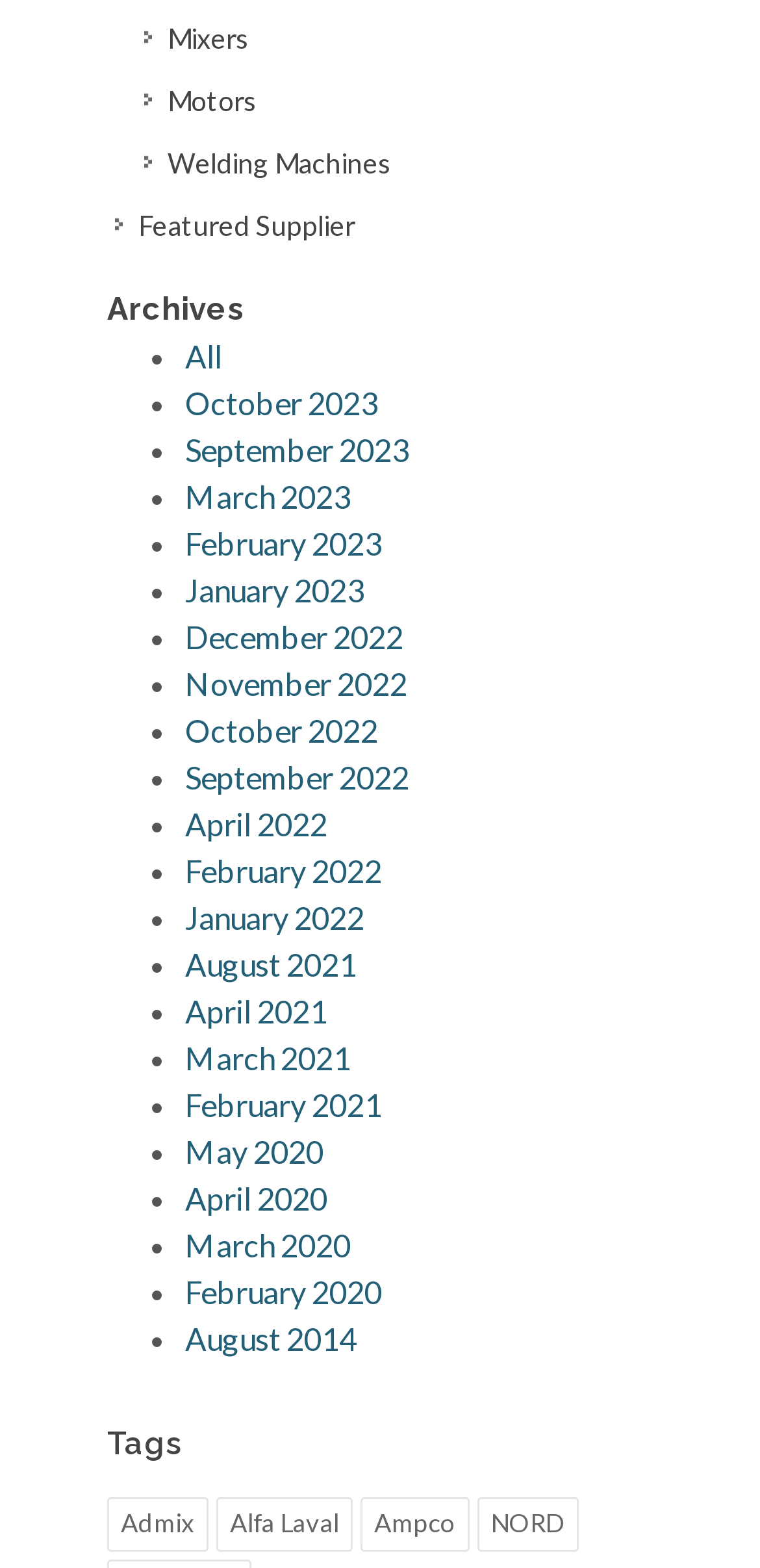Please provide a one-word or short phrase answer to the question:
How many links are in the 'Archives' section?

24